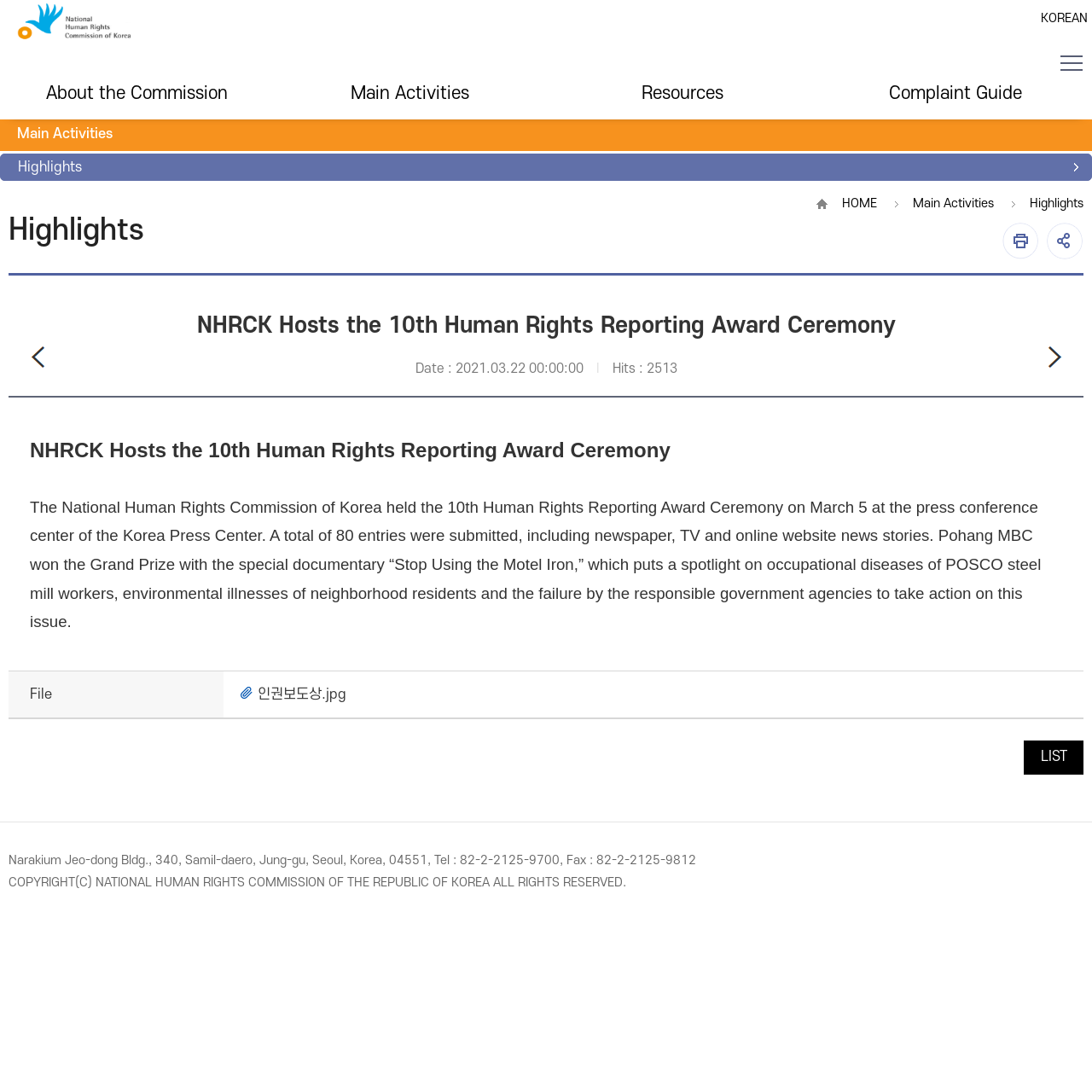From the element description: "About the Commission", extract the bounding box coordinates of the UI element. The coordinates should be expressed as four float numbers between 0 and 1, in the order [left, top, right, bottom].

[0.0, 0.062, 0.25, 0.109]